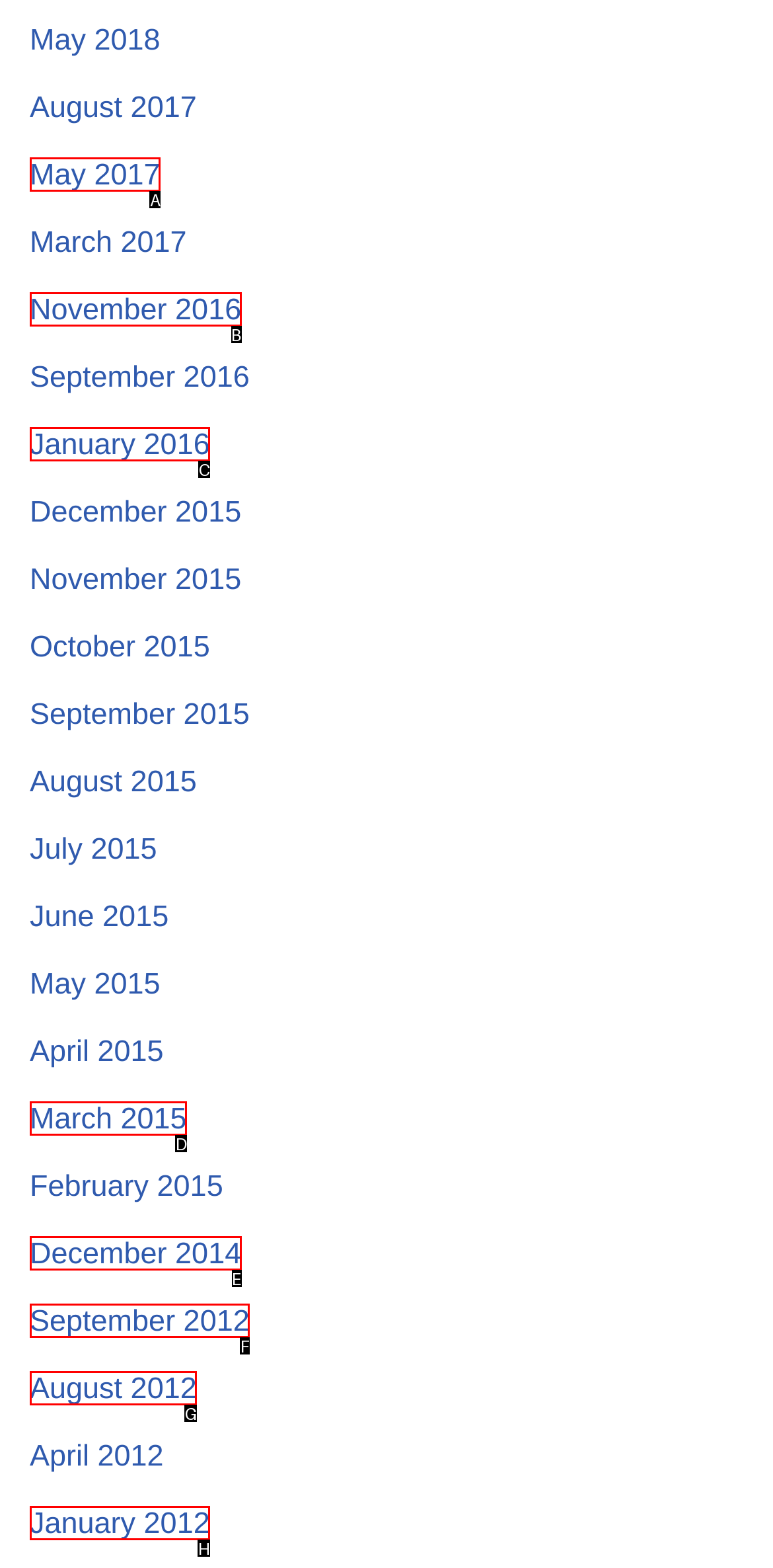From the description: Doomsday Book of Medicine, identify the option that best matches and reply with the letter of that option directly.

None